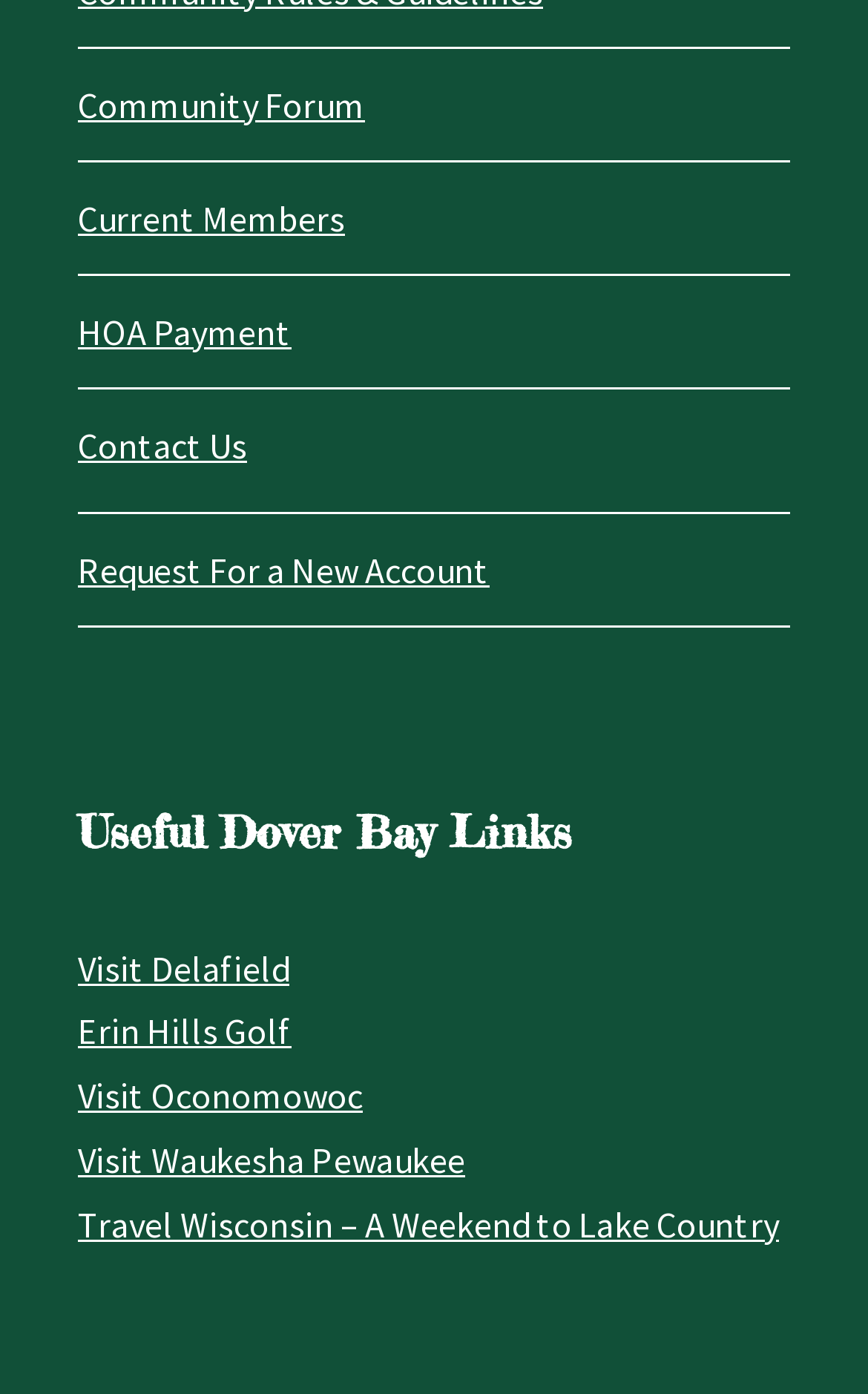How many links are there in the community section?
Please provide a single word or phrase based on the screenshot.

6